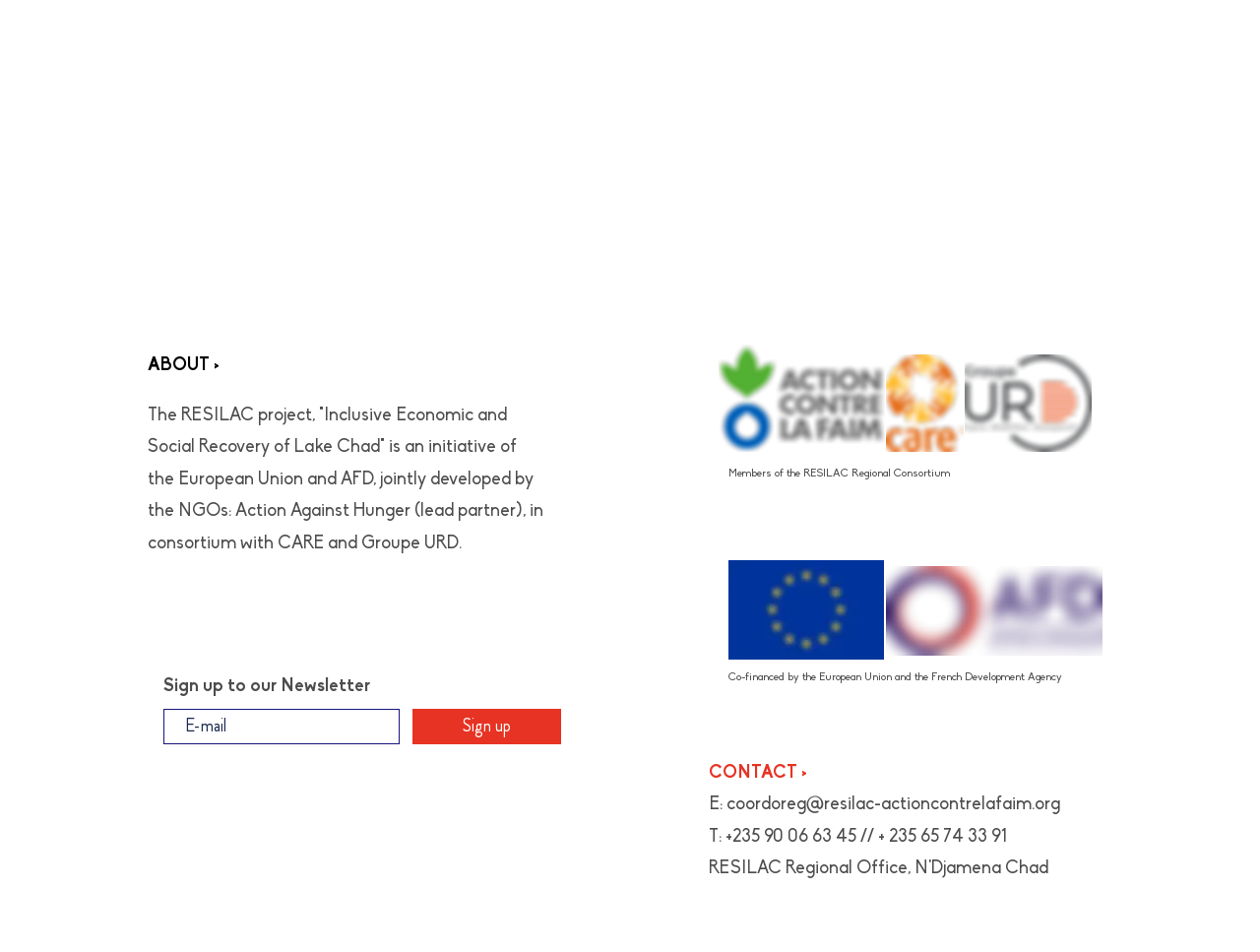Please provide a detailed answer to the question below based on the screenshot: 
What is the purpose of the textbox?

The textbox is labeled as 'E-mail' and is required, indicating that it is used to enter an email address, likely for signing up to a newsletter as mentioned in the nearby StaticText element.